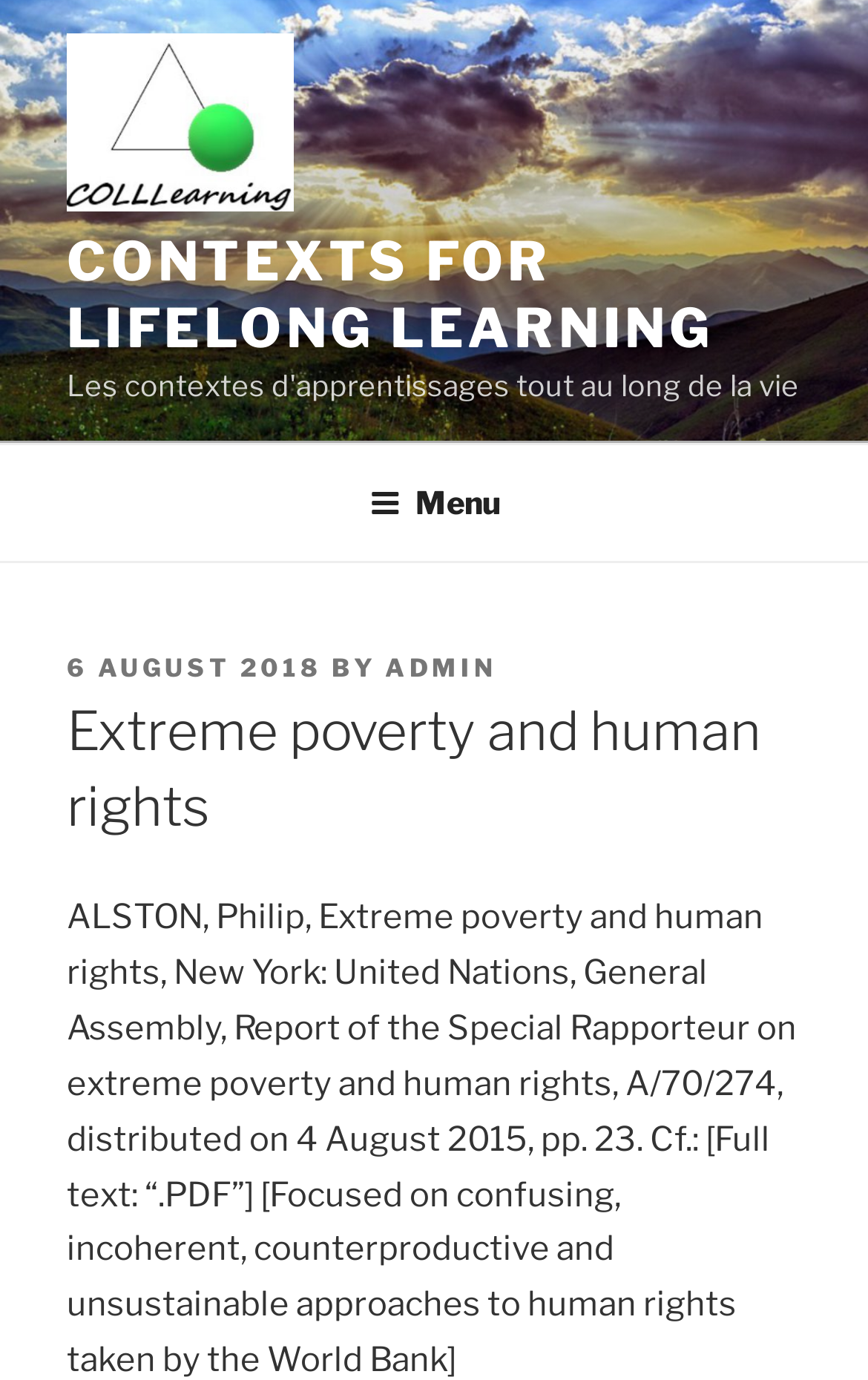Please provide a comprehensive answer to the question based on the screenshot: How many links are there in the top section?

I found the number of links in the top section by looking at the top section, where there are two links 'Contexts for Lifelong Learning' and 'CONTEXTS FOR LIFELONG LEARNING', which indicates that there are two links in the top section.